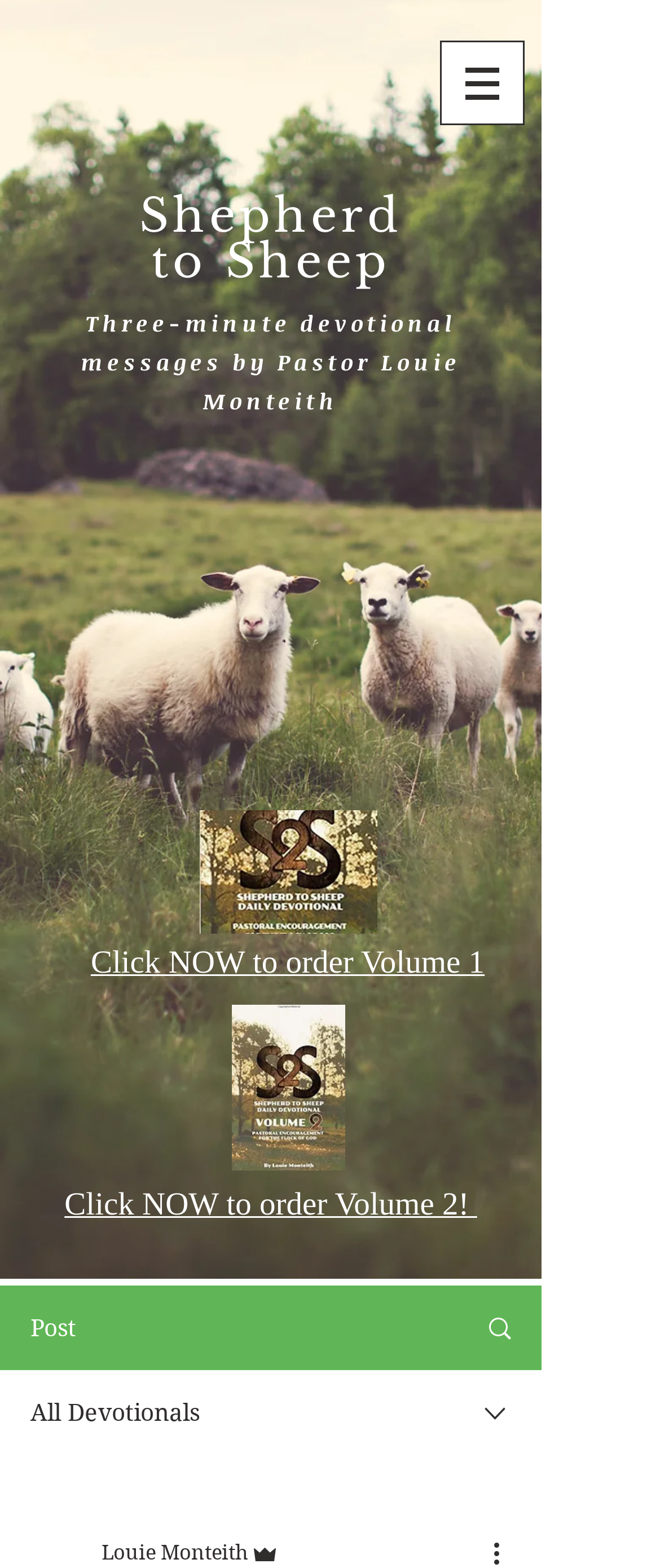Look at the image and write a detailed answer to the question: 
What is the name of the pastor?

I found the answer by looking at the heading element that says 'Three-minute devotional messages by Pastor Louie Monteith'. This suggests that Pastor Louie Monteith is the author of the devotional messages.